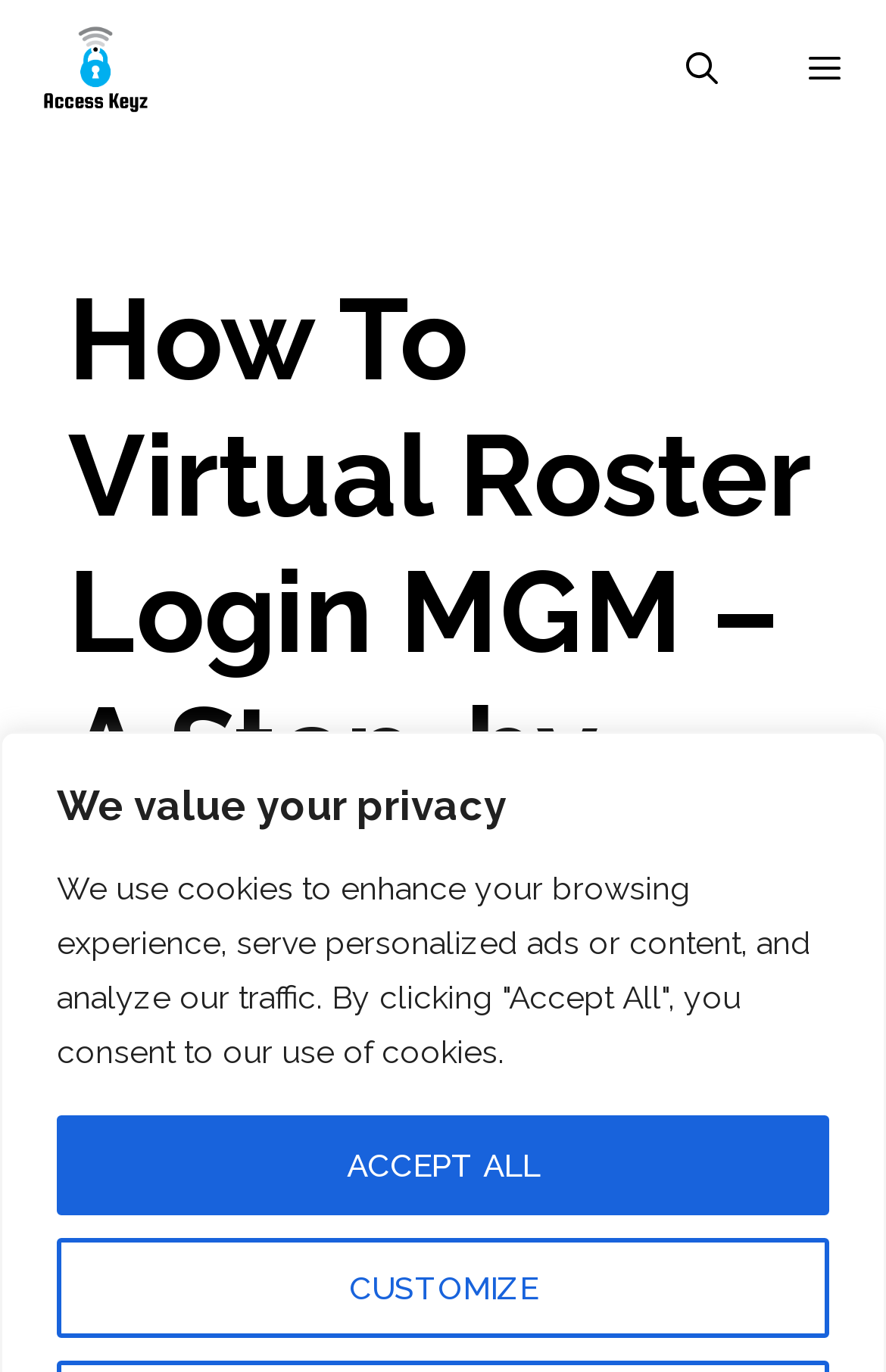Using the description "Menu", predict the bounding box of the relevant HTML element.

[0.862, 0.0, 1.0, 0.099]